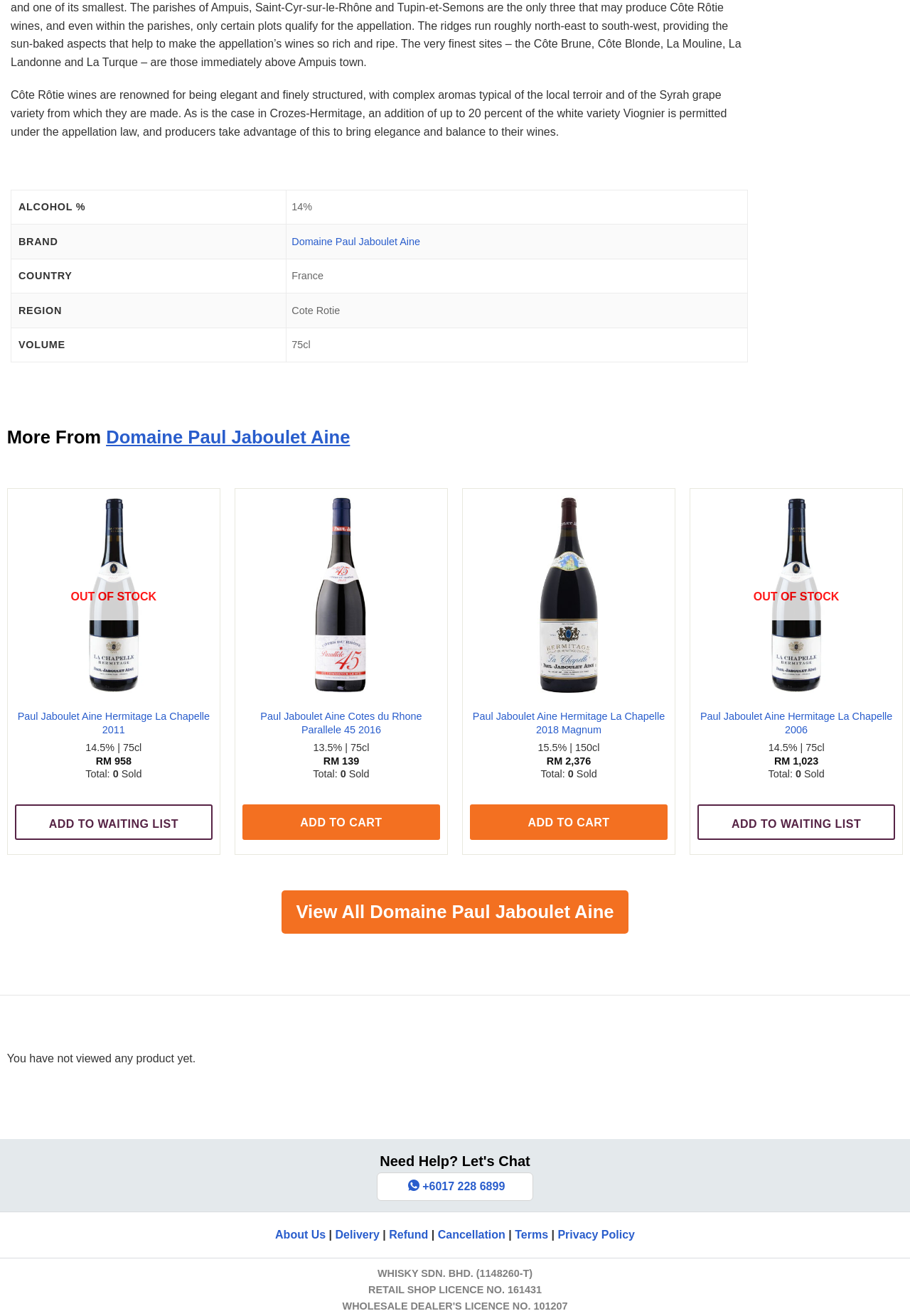Can you specify the bounding box coordinates of the area that needs to be clicked to fulfill the following instruction: "Call +6017 228 6899"?

[0.414, 0.891, 0.586, 0.912]